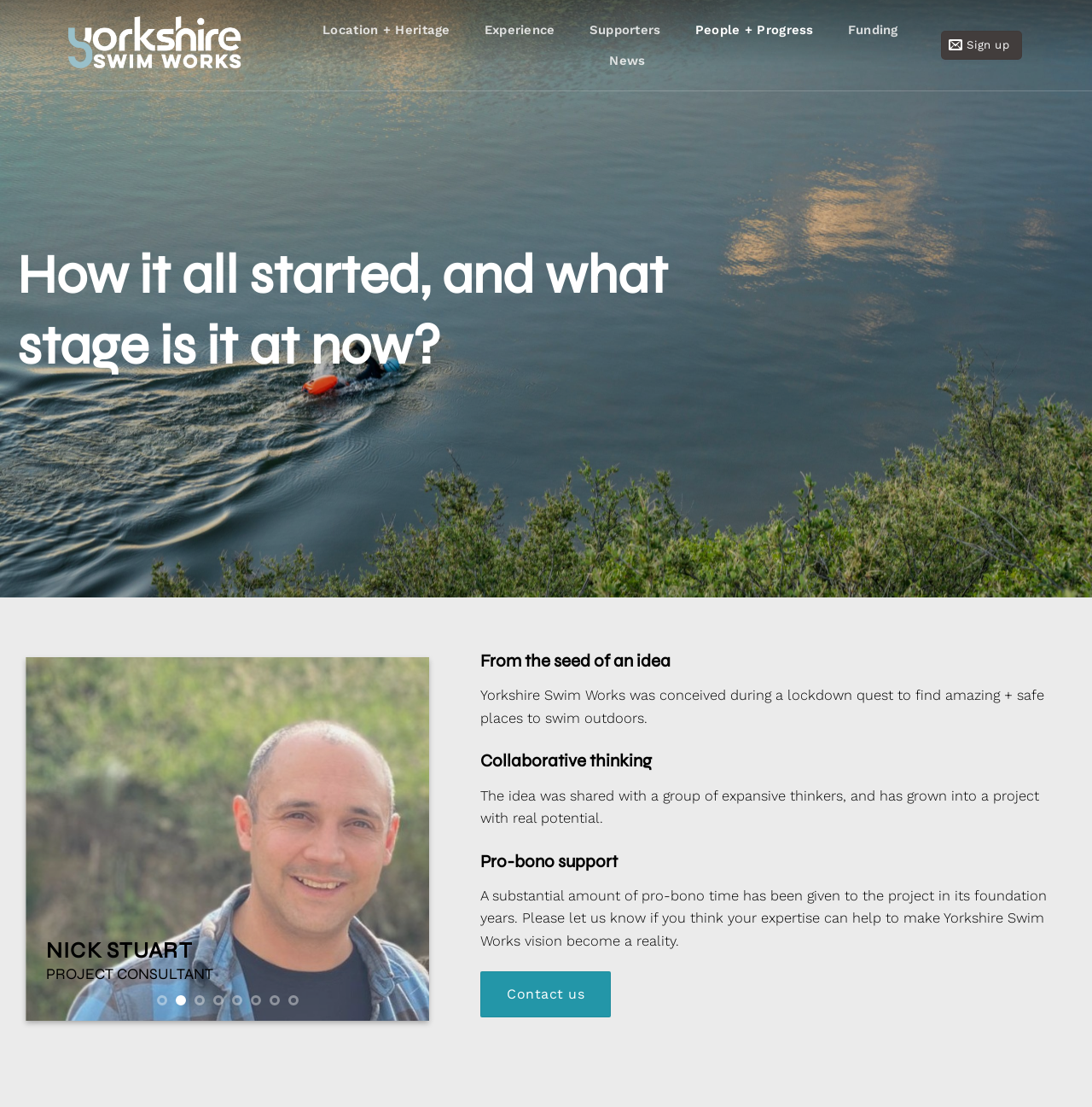Identify the bounding box coordinates of the clickable region required to complete the instruction: "Click on the 'Previous' button". The coordinates should be given as four float numbers within the range of 0 and 1, i.e., [left, top, right, bottom].

[0.036, 0.725, 0.065, 0.791]